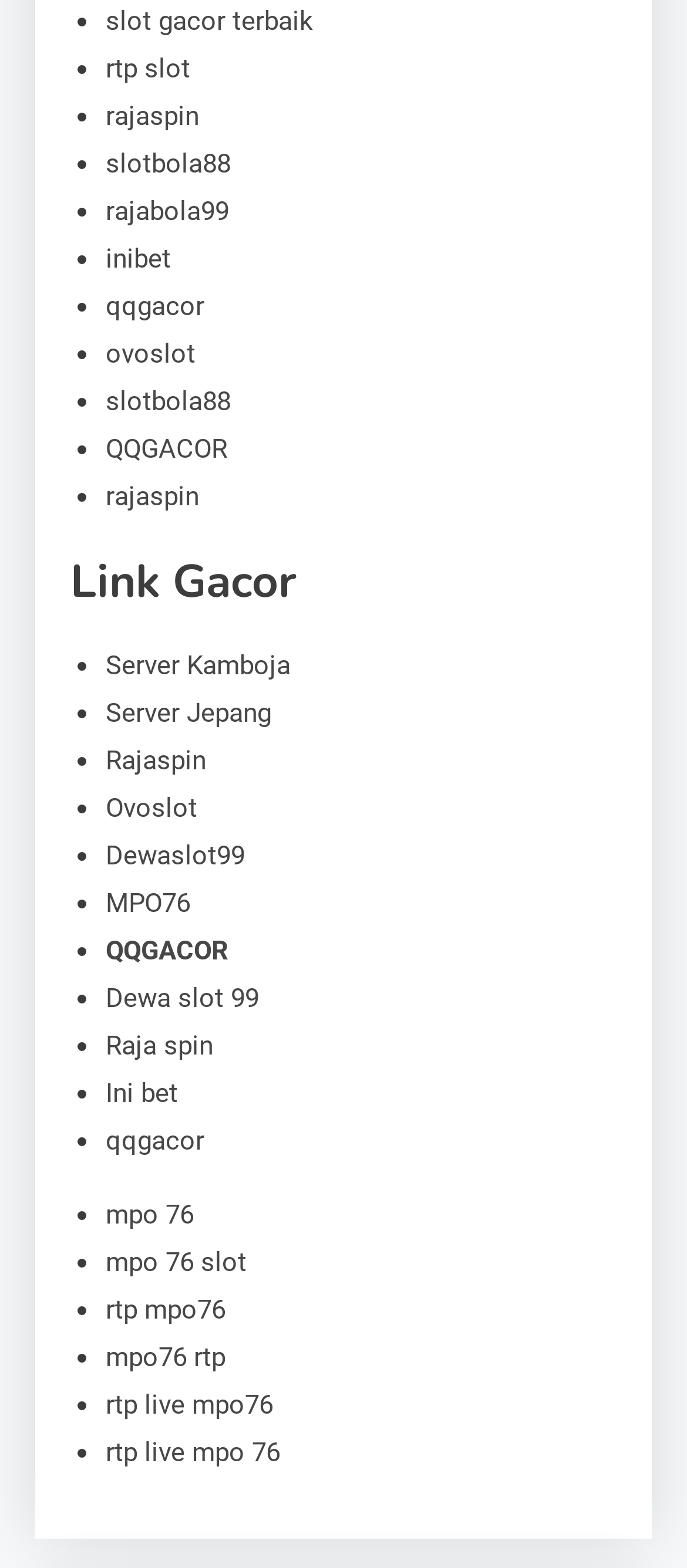Predict the bounding box coordinates of the area that should be clicked to accomplish the following instruction: "Explore the 'Server Kamboja' option". The bounding box coordinates should consist of four float numbers between 0 and 1, i.e., [left, top, right, bottom].

[0.154, 0.415, 0.423, 0.435]